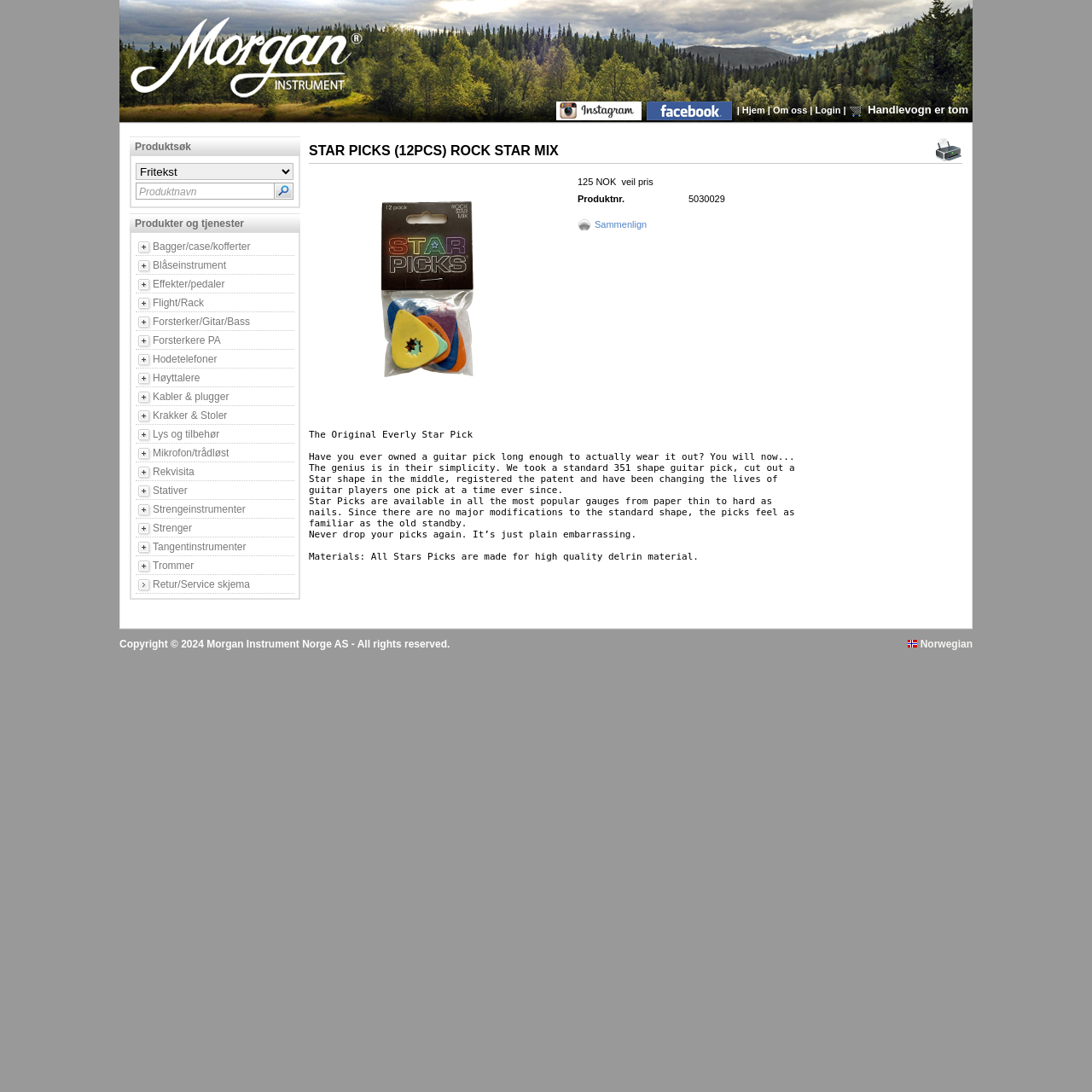What is the company name of the website?
Using the image as a reference, deliver a detailed and thorough answer to the question.

The company name of the website is Morgan Instrument Norge AS, which can be found in the copyright notice at the bottom of the webpage: 'Copyright © 2024 Morgan Instrument Norge AS - All rights reserved.'